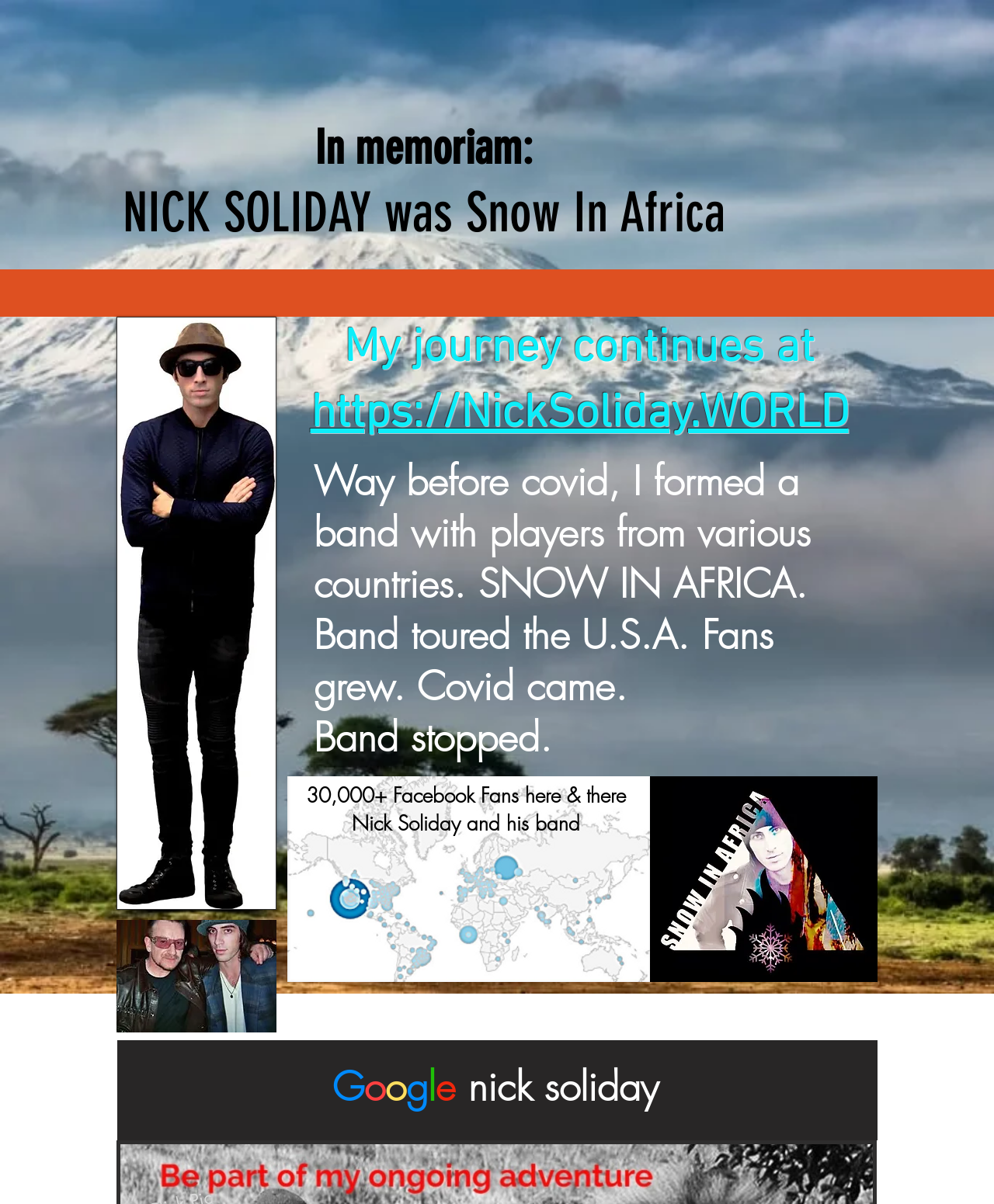Using the description "https://NickSoliday.WORLD", predict the bounding box of the relevant HTML element.

[0.312, 0.321, 0.854, 0.368]